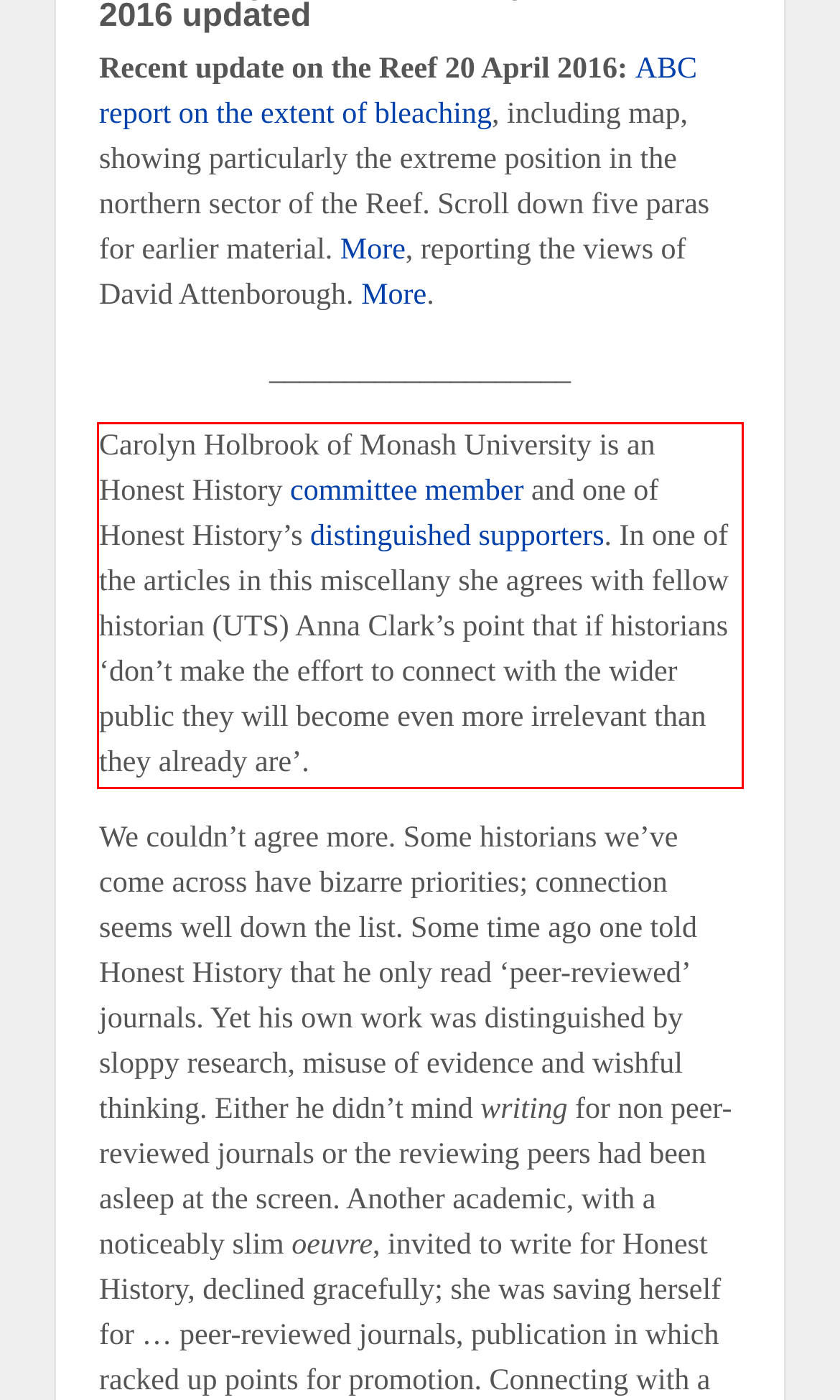Please perform OCR on the text content within the red bounding box that is highlighted in the provided webpage screenshot.

Carolyn Holbrook of Monash University is an Honest History committee member and one of Honest History’s distinguished supporters. In one of the articles in this miscellany she agrees with fellow historian (UTS) Anna Clark’s point that if historians ‘don’t make the effort to connect with the wider public they will become even more irrelevant than they already are’.